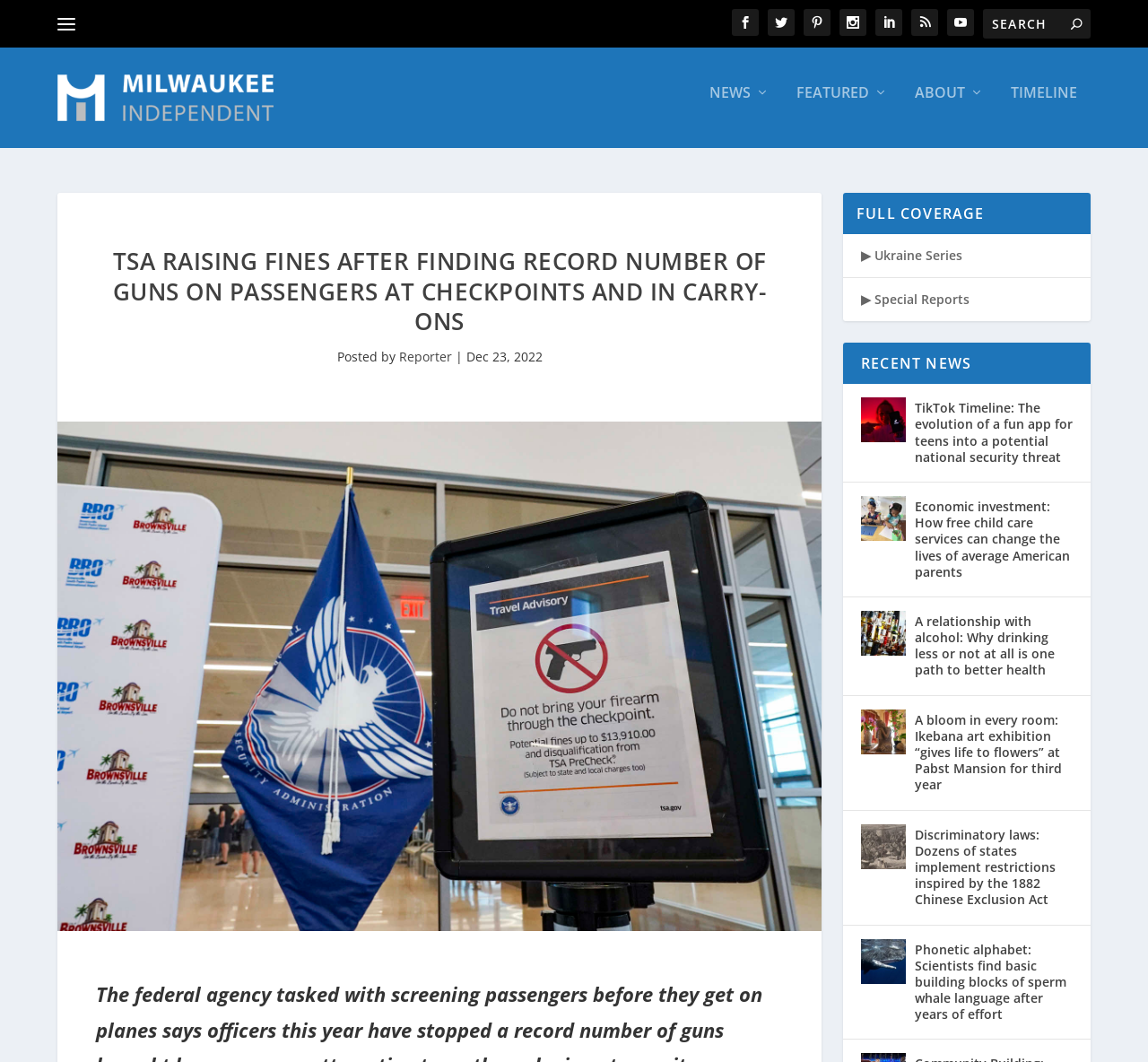How many categories are listed in the top navigation bar?
From the details in the image, answer the question comprehensively.

I found the answer by counting the number of links in the top navigation bar, which are 'NEWS', 'FEATURED', 'ABOUT', and 'TIMELINE'.